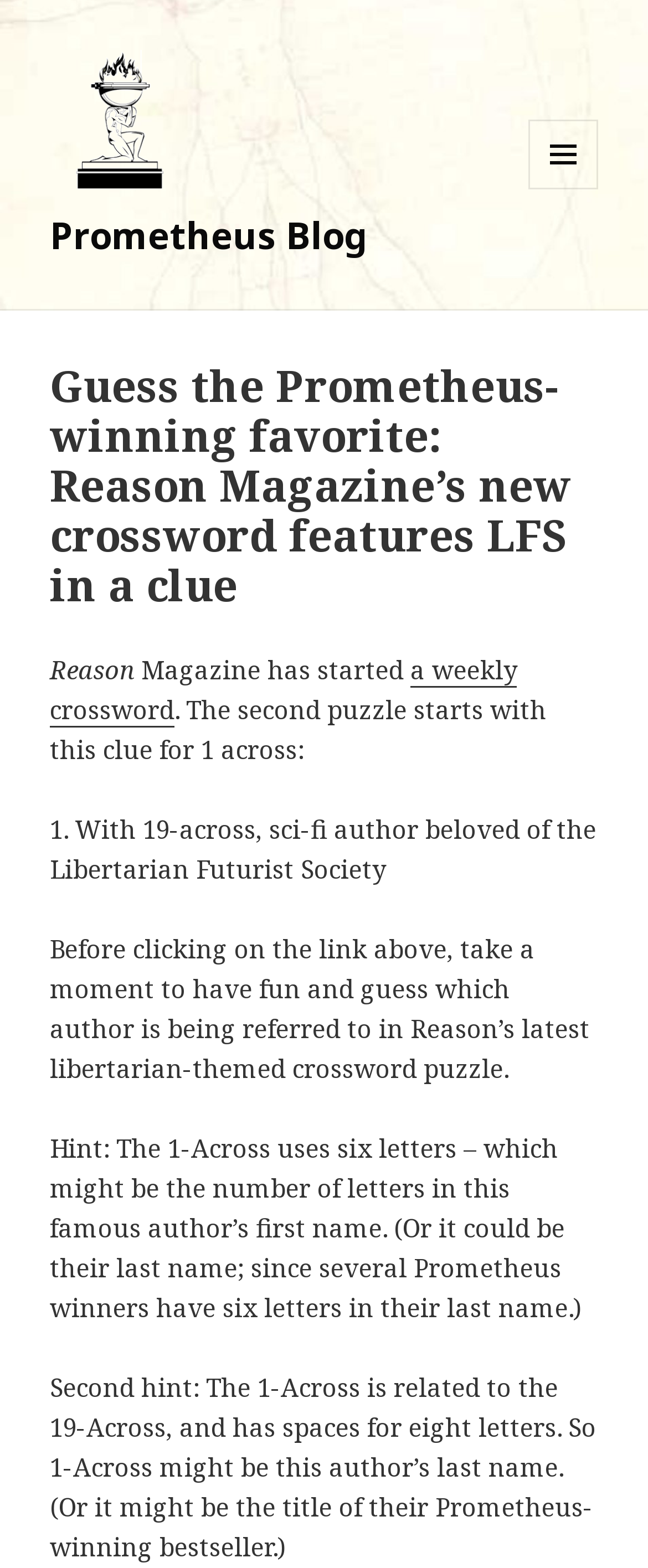Give a detailed account of the webpage.

The webpage is about a blog post discussing a crossword puzzle from Reason Magazine. At the top, there is a link to "Prometheus Blog" accompanied by an image with the same name, positioned on the left side of the page. Below this, there is a button labeled "MENU AND WIDGETS" on the right side of the page.

The main content of the page is a blog post with a heading that reads "Guess the Prometheus-winning favorite: Reason Magazine’s new crossword features LFS in a clue". Below the heading, there is a paragraph of text that explains that Reason Magazine has started a weekly crossword and invites readers to guess the author being referred to in the latest puzzle. The text also provides hints about the author's name and its relation to the 19-Across clue.

The text is divided into several sections, with the main paragraph broken up into smaller chunks of text. There are five sections of text in total, each providing more information about the crossword puzzle and the author being referred to. The text is positioned in the middle of the page, with a significant amount of space above and below it.